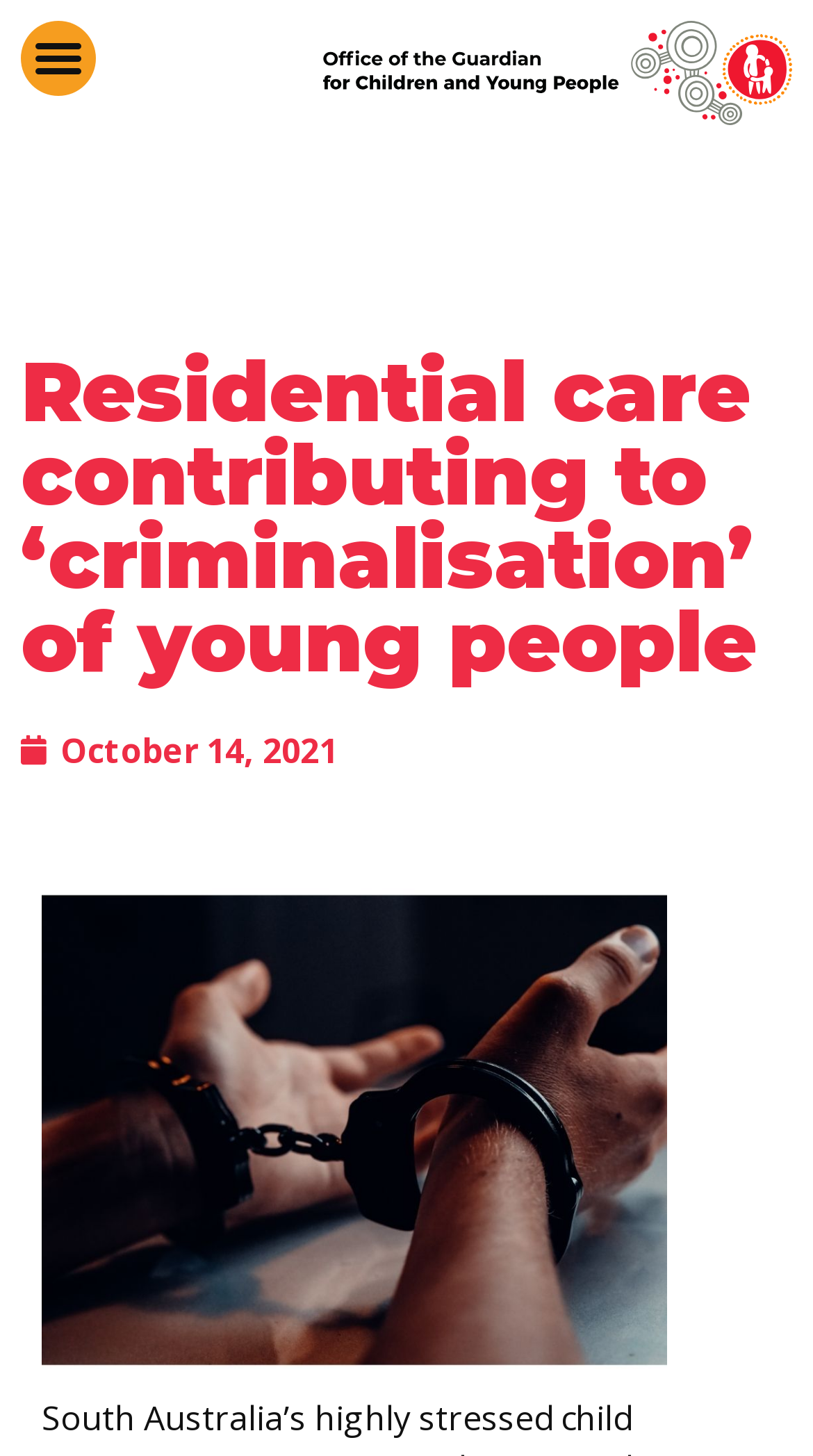Determine the bounding box coordinates of the UI element described by: "Menu".

[0.026, 0.014, 0.118, 0.066]